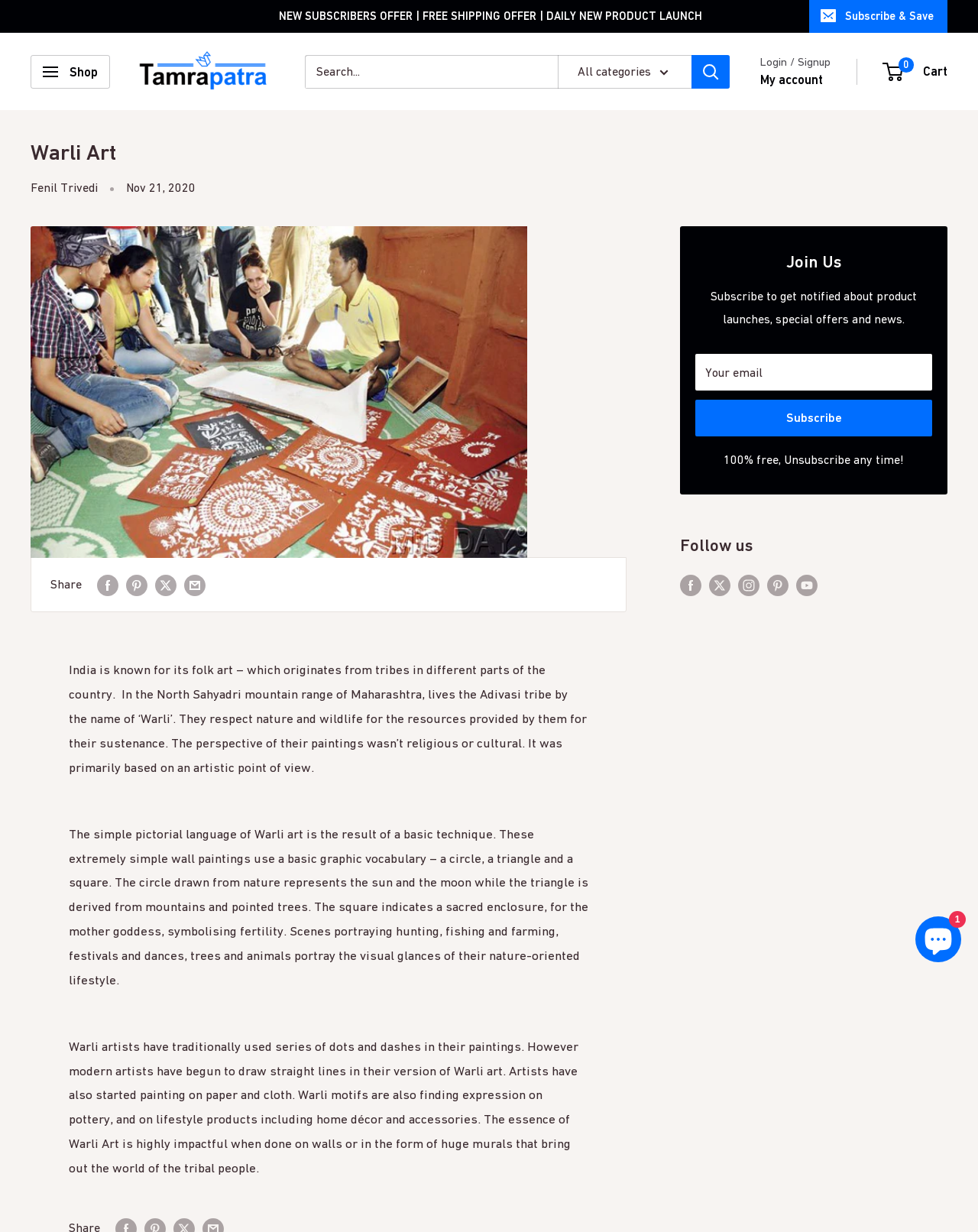What is the significance of the square shape in Warli art?
Please use the image to provide a one-word or short phrase answer.

Sacred enclosure